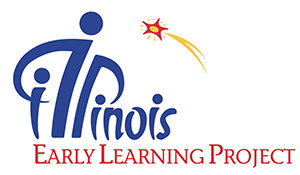Provide a comprehensive description of the image.

The image features the logo of the Illinois Early Learning Project, which is designed to emphasize early childhood education. The logo showcases a stylized representation of individuals, symbolizing the project's focus on nurturing young learners. Prominently displayed is the word "Illinois," rendered in a bold, blue font, alongside the phrase "Early Learning Project" in a complementary red. A sparkling star element above the text adds a dynamic touch, reinforcing the project's commitment to fostering educational development in young children. This logo serves as a visual representation of the project's mission to provide resources and support for early education across the state.